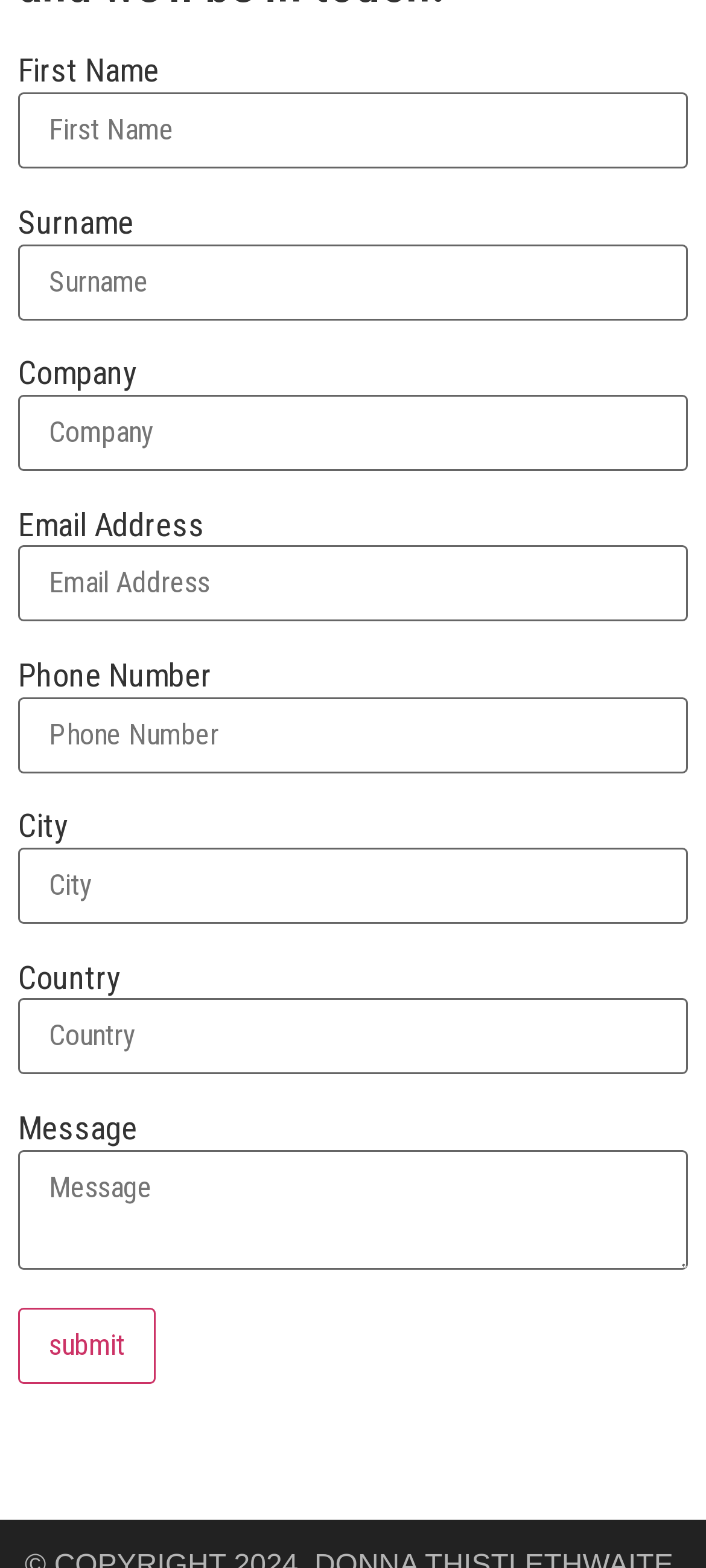Provide a brief response to the question below using a single word or phrase: 
How many fields are required?

0